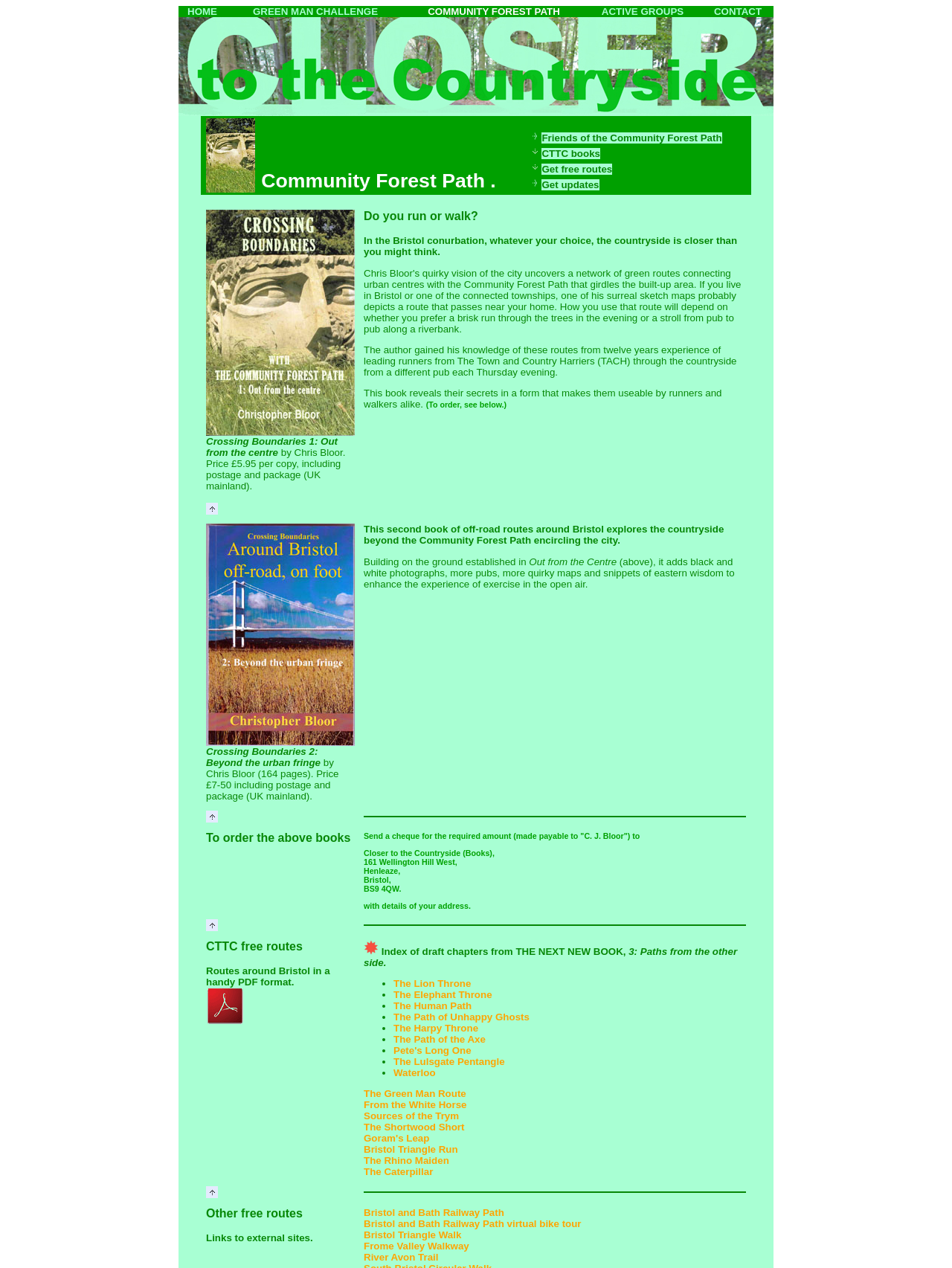Determine the bounding box coordinates in the format (top-left x, top-left y, bottom-right x, bottom-right y). Ensure all values are floating point numbers between 0 and 1. Identify the bounding box of the UI element described by: The Green Man Route

[0.382, 0.858, 0.49, 0.867]